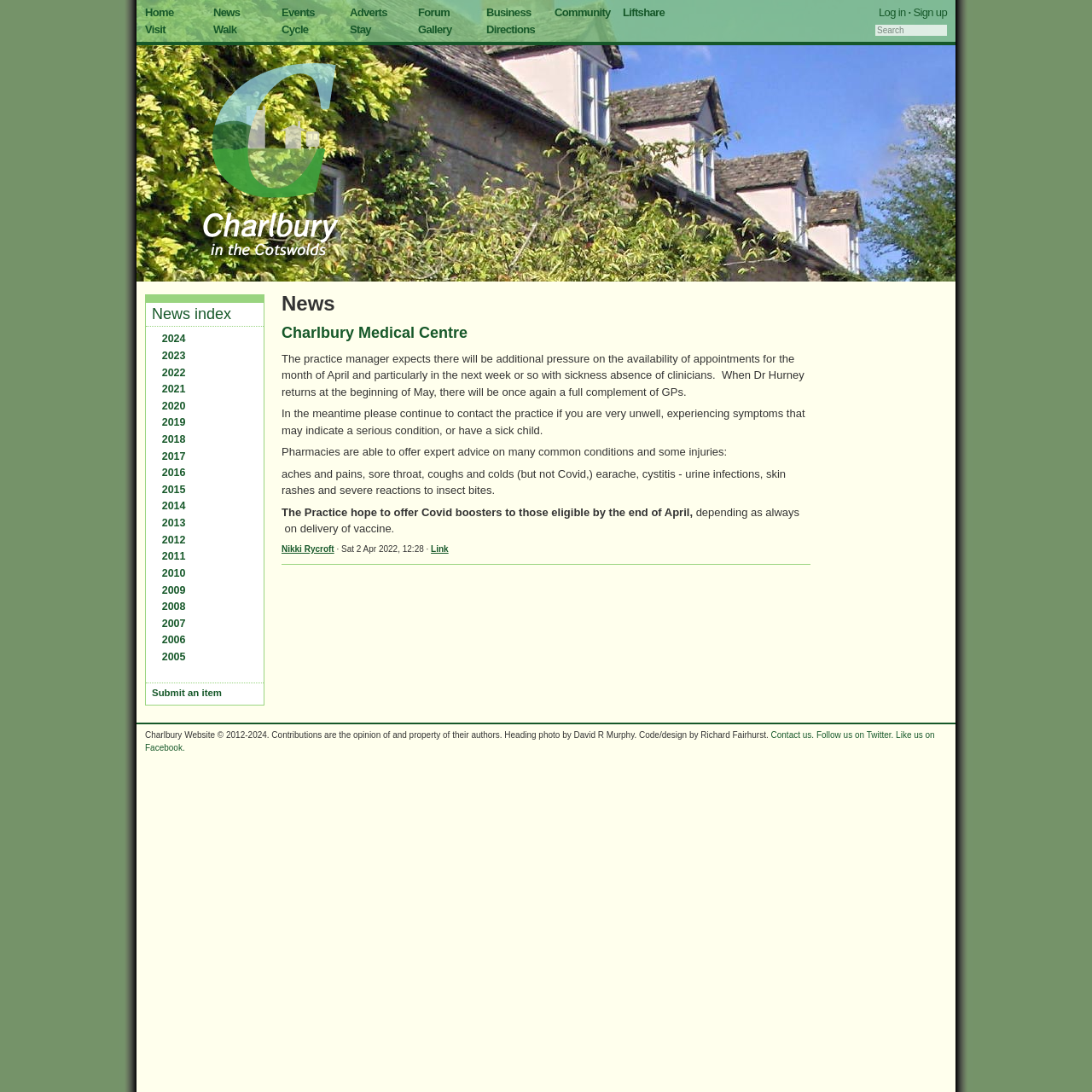Using the element description Submit an item, predict the bounding box coordinates for the UI element. Provide the coordinates in (top-left x, top-left y, bottom-right x, bottom-right y) format with values ranging from 0 to 1.

[0.139, 0.629, 0.203, 0.639]